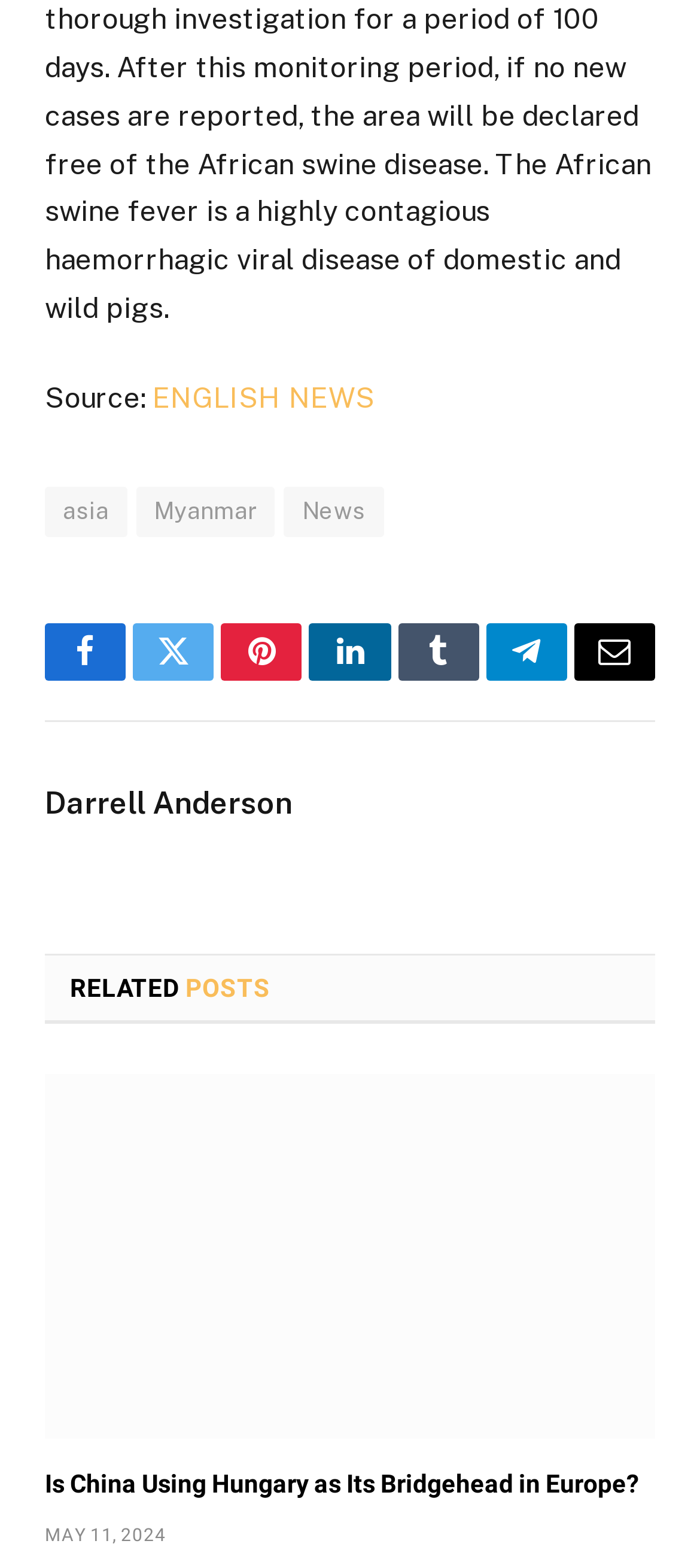Based on the element description Facebook, identify the bounding box coordinates for the UI element. The coordinates should be in the format (top-left x, top-left y, bottom-right x, bottom-right y) and within the 0 to 1 range.

[0.064, 0.398, 0.18, 0.434]